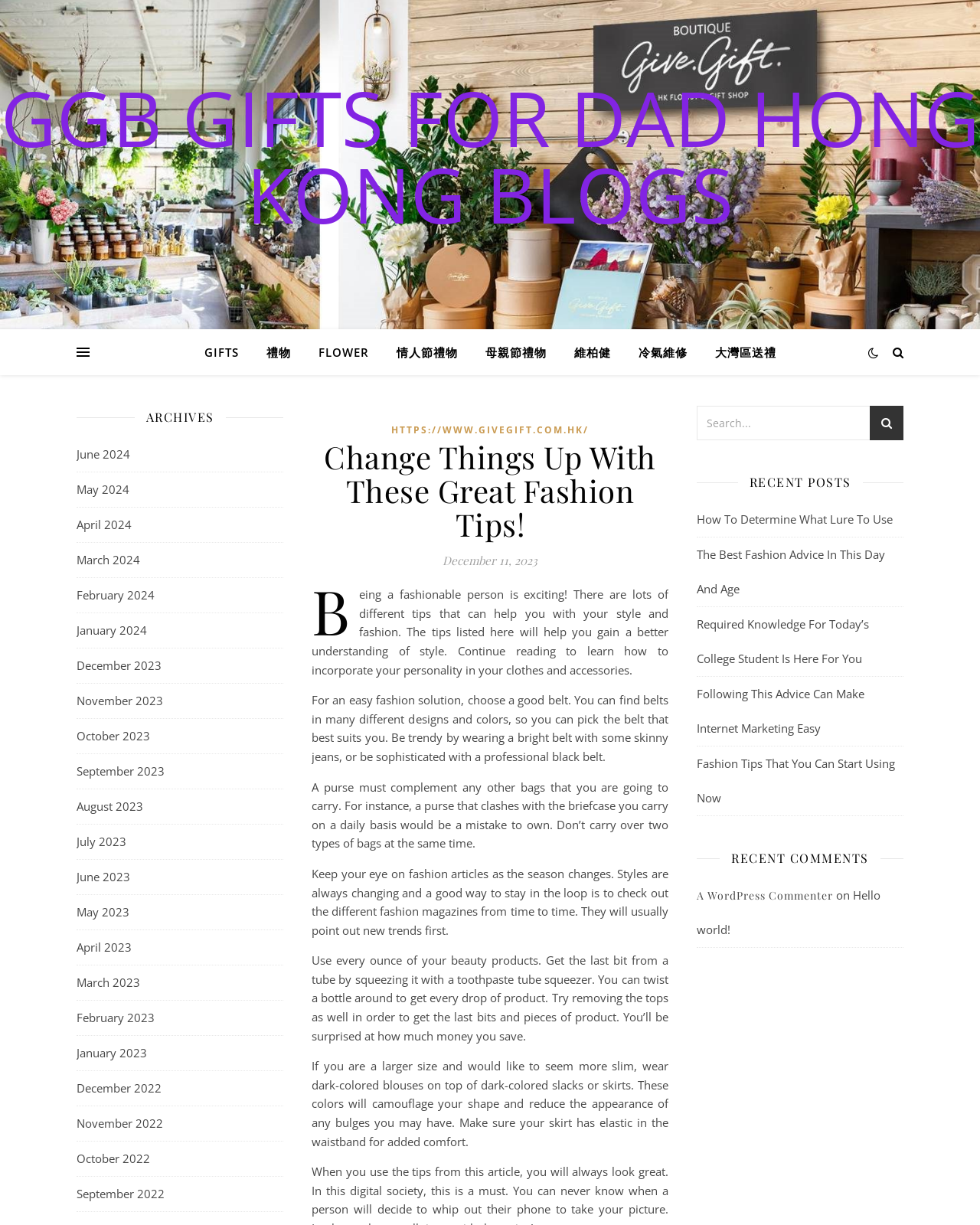Please identify the bounding box coordinates of the clickable area that will allow you to execute the instruction: "Search for something".

[0.711, 0.331, 0.922, 0.359]